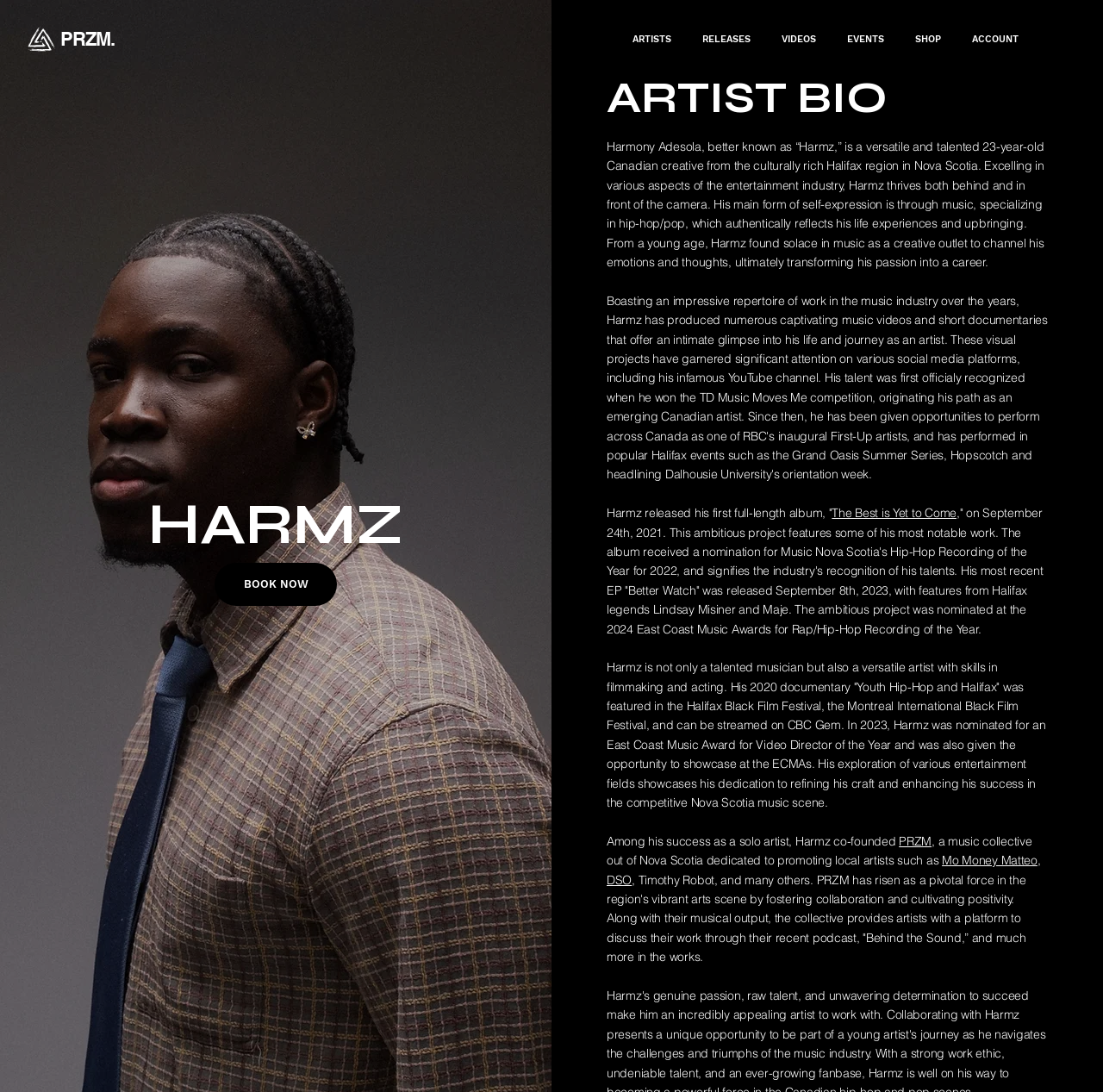What is the name of Harmz's first full-length album?
Based on the screenshot, answer the question with a single word or phrase.

The Best is Yet to Come